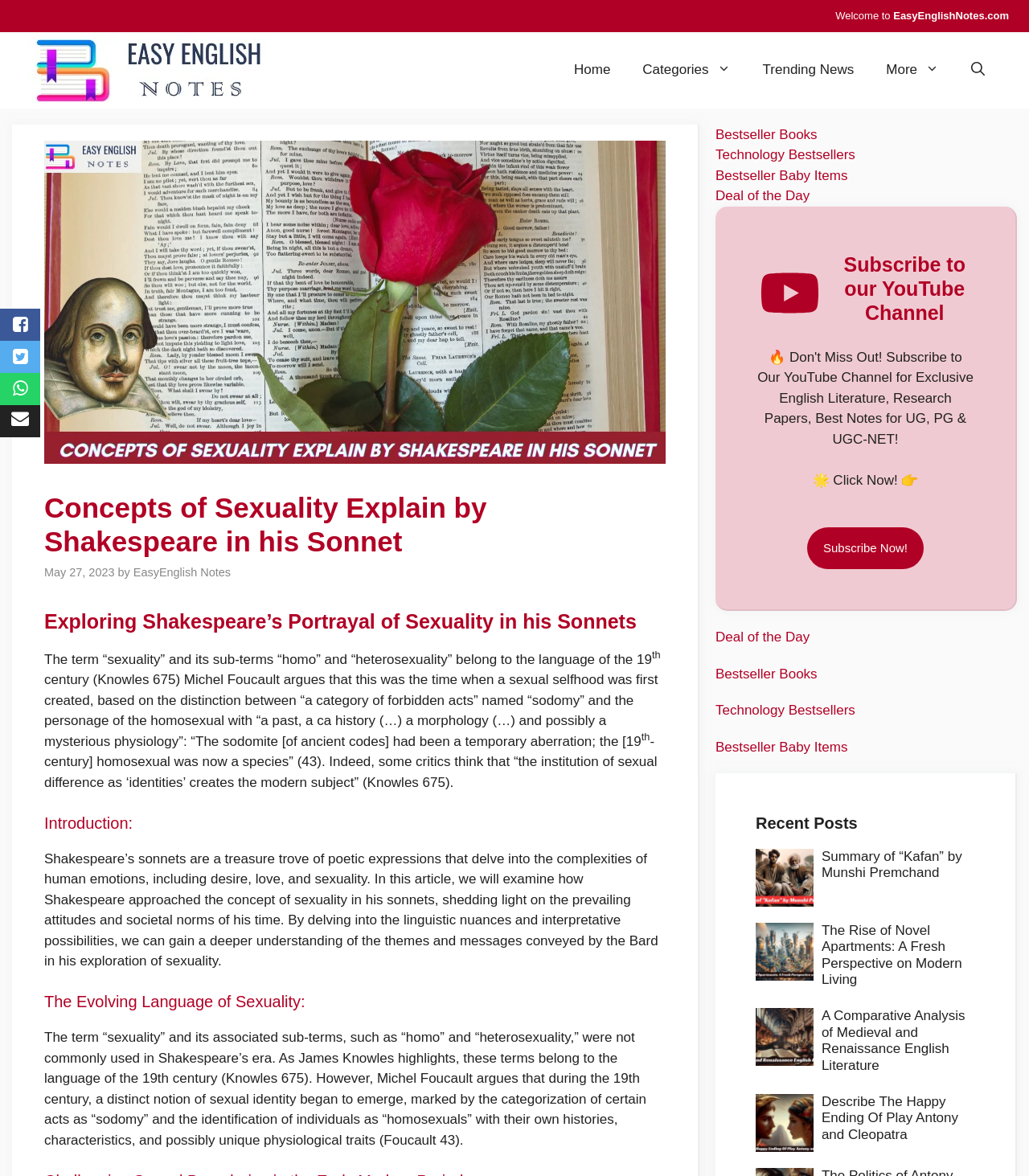Show me the bounding box coordinates of the clickable region to achieve the task as per the instruction: "Click on the 'Home' link".

[0.542, 0.039, 0.609, 0.08]